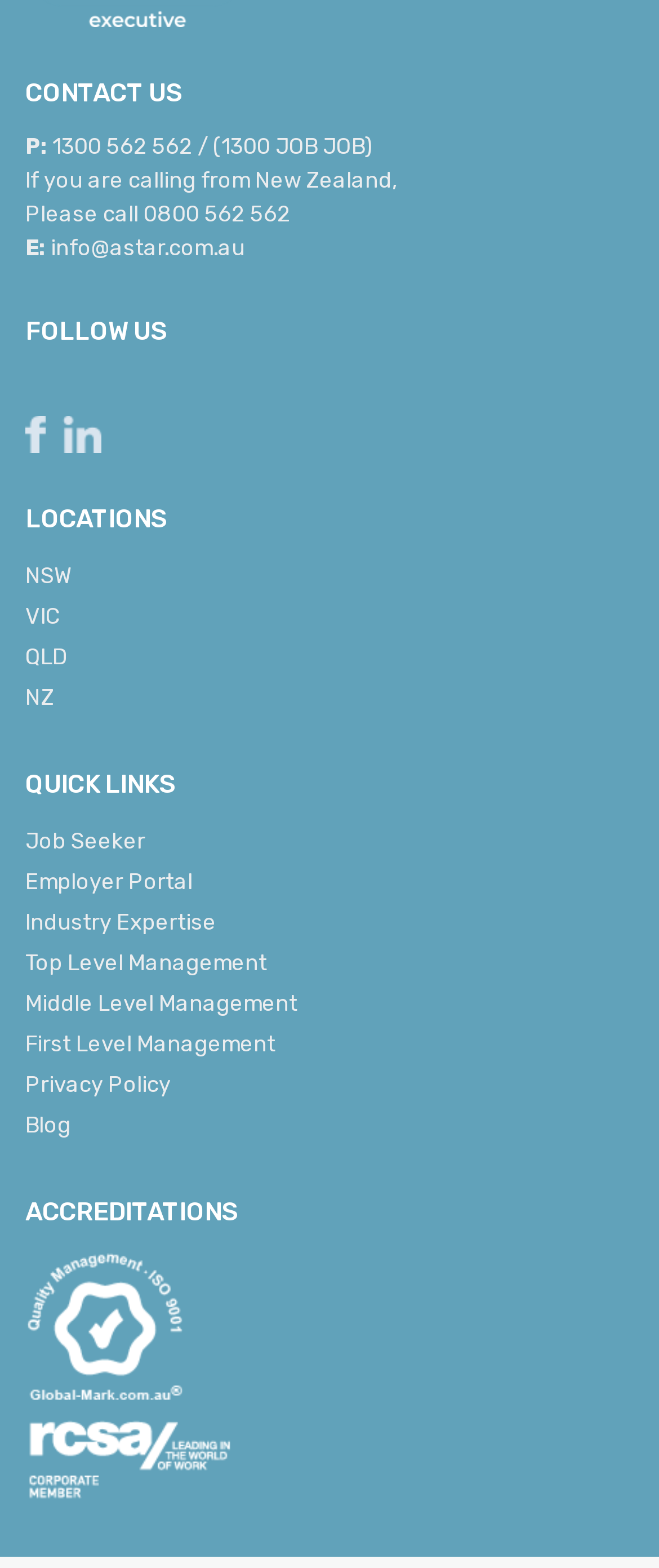Using the description "NSW", locate and provide the bounding box of the UI element.

[0.038, 0.359, 0.108, 0.375]